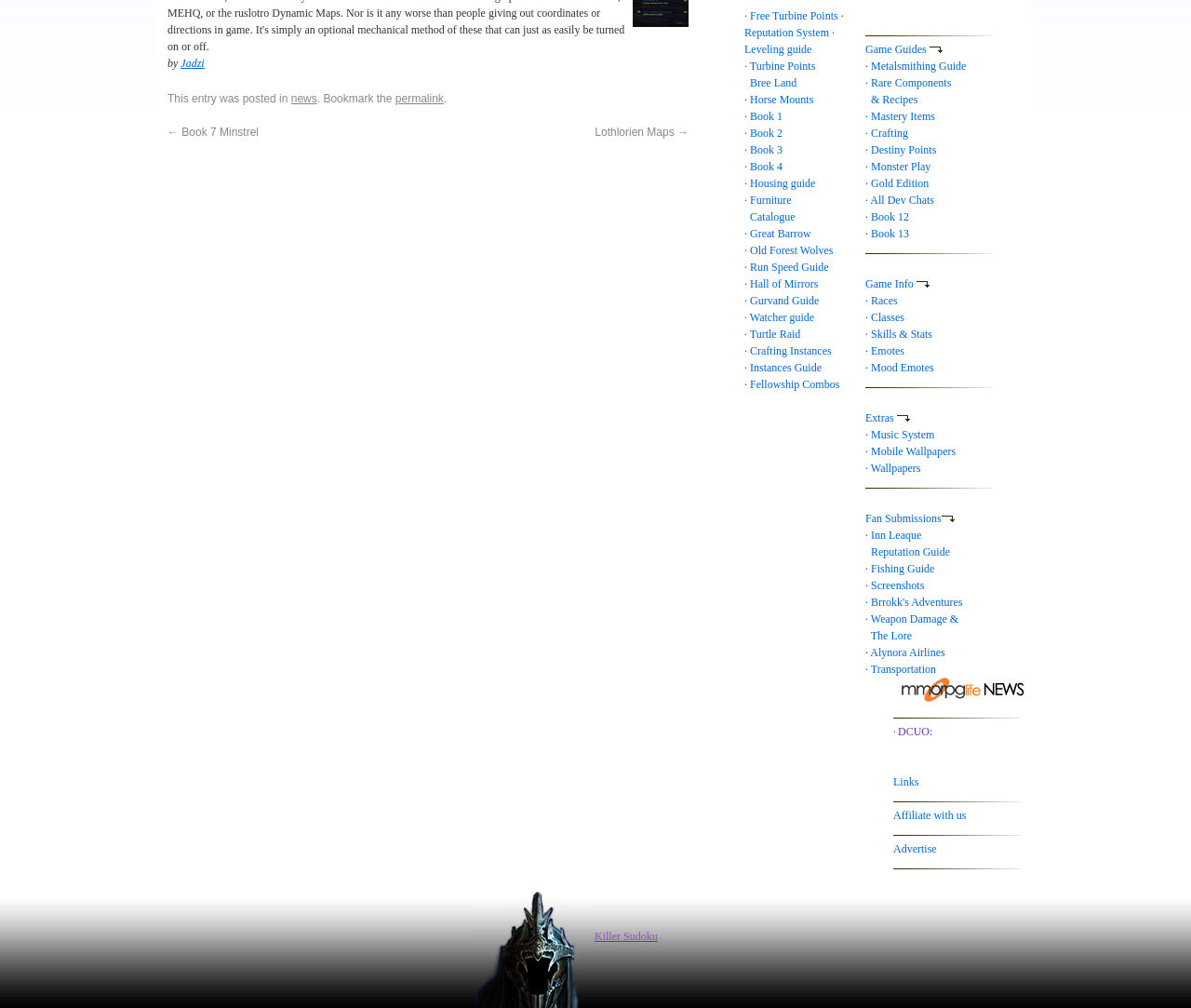Using the description "Stockbridge Ma College", predict the bounding box of the relevant HTML element.

None